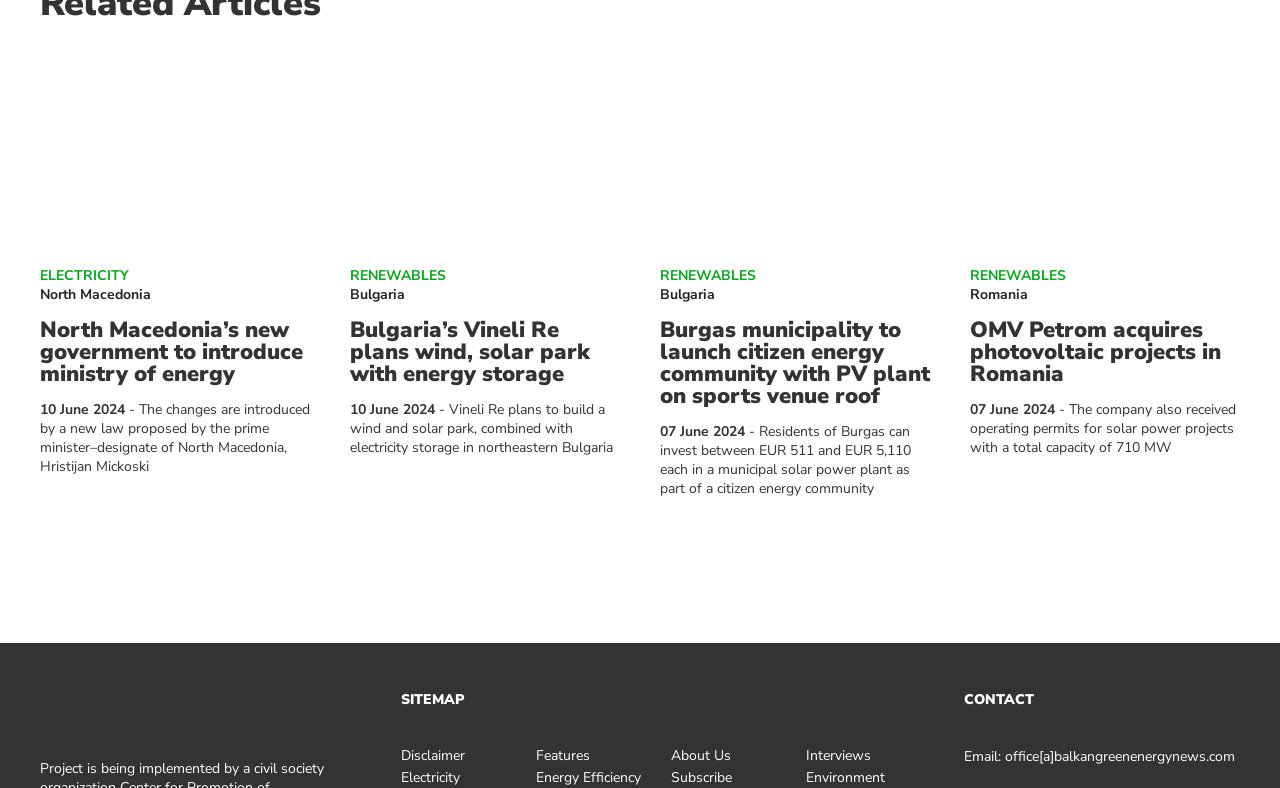What is the country mentioned in the article with the heading 'OMV Petrom acquires photovoltaic projects in Romania'? Based on the screenshot, please respond with a single word or phrase.

Romania